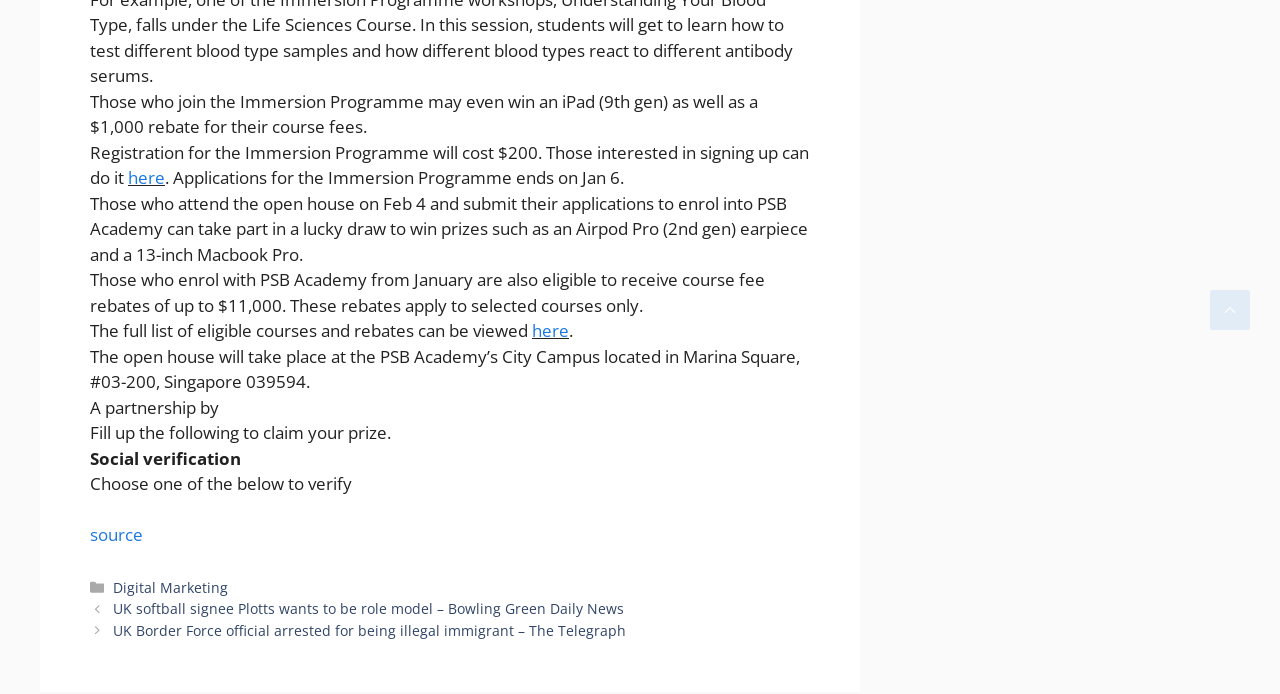What is the maximum course fee rebate?
Respond with a short answer, either a single word or a phrase, based on the image.

$11,000